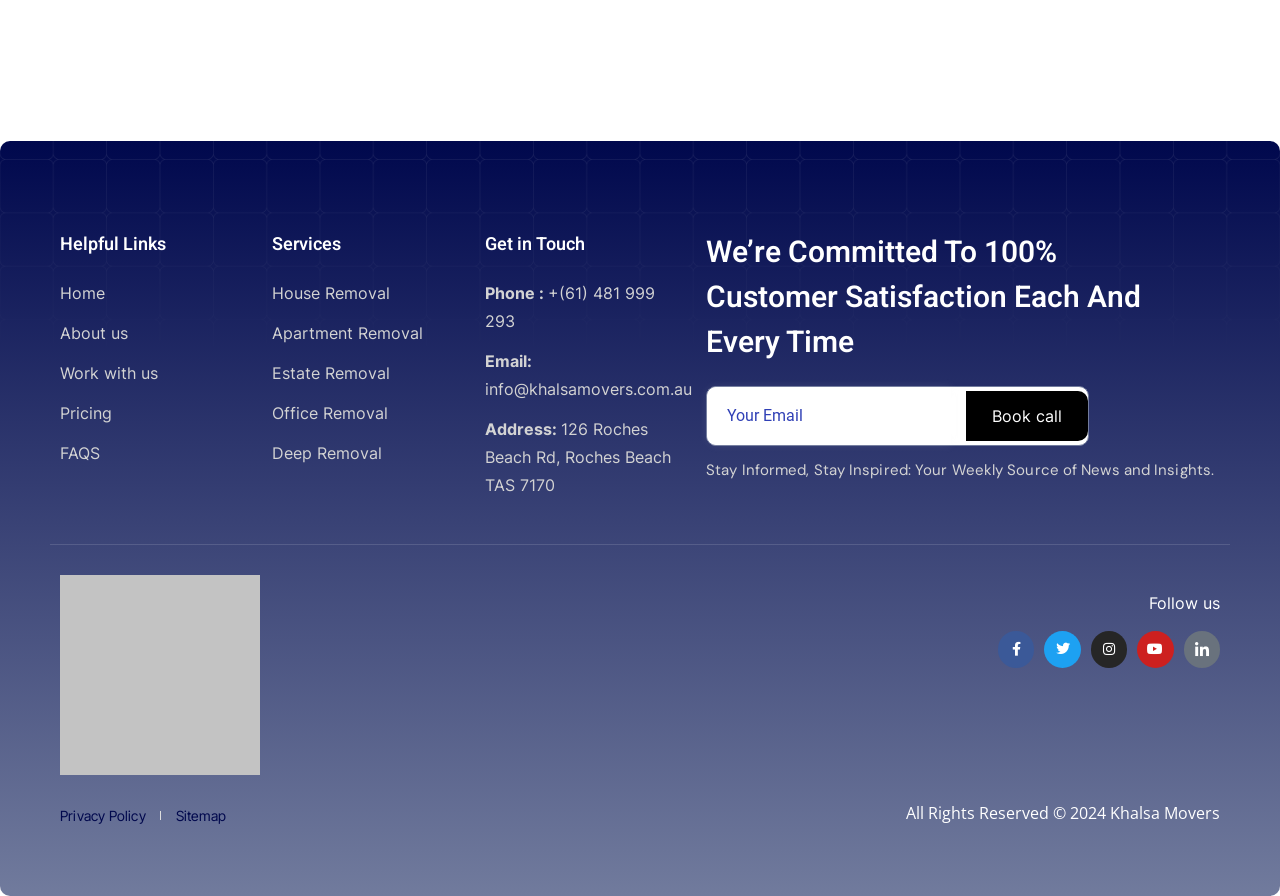Given the content of the image, can you provide a detailed answer to the question?
What is the phone number provided in the 'Get in Touch' section?

In the 'Get in Touch' section, I found a link containing a phone number. The phone number is +(61) 481 999 293.